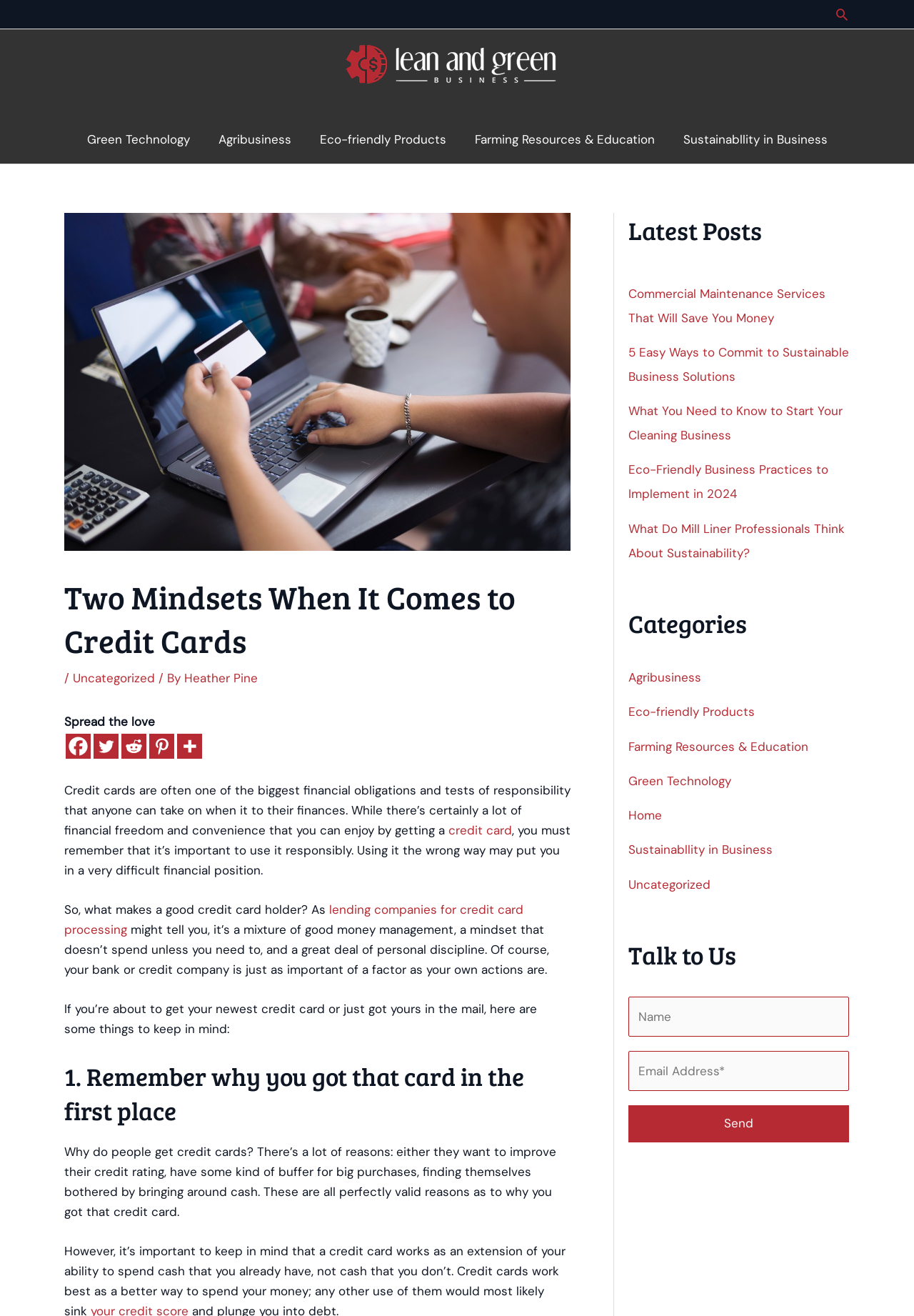Illustrate the webpage with a detailed description.

This webpage is about credit cards and how to keep them in good standing. At the top, there is a search icon link and a header and footer logo, which is an image. Below the logo, there is a navigation menu with links to different categories such as Green Technology, Agribusiness, and Sustainability in Business.

The main content of the page is divided into sections. The first section has an image of a person typing credit card information and a heading that reads "Two Mindsets When It Comes to Credit Cards". Below the heading, there is a paragraph of text that discusses the importance of using credit cards responsibly.

The next section has a heading that reads "Credit cards are often one of the biggest financial obligations..." and discusses the importance of good money management and personal discipline when using credit cards. There is also a link to "lending companies for credit card processing" in this section.

The following section has a heading that reads "If you’re about to get your newest credit card or just got yours in the mail, here are some things to keep in mind:" and provides tips on how to use credit cards wisely. The first tip is to remember why you got the credit card in the first place, and there is a paragraph of text that explains the different reasons people get credit cards.

On the right side of the page, there are three complementary sections. The first section has a heading that reads "Latest Posts" and lists several links to recent articles. The second section has a heading that reads "Categories" and lists several links to different categories. The third section has a heading that reads "Talk to Us" and contains a contact form with fields for name, email address, and a send button.

Overall, the webpage provides information and tips on how to use credit cards responsibly and wisely, and also provides links to related articles and categories.